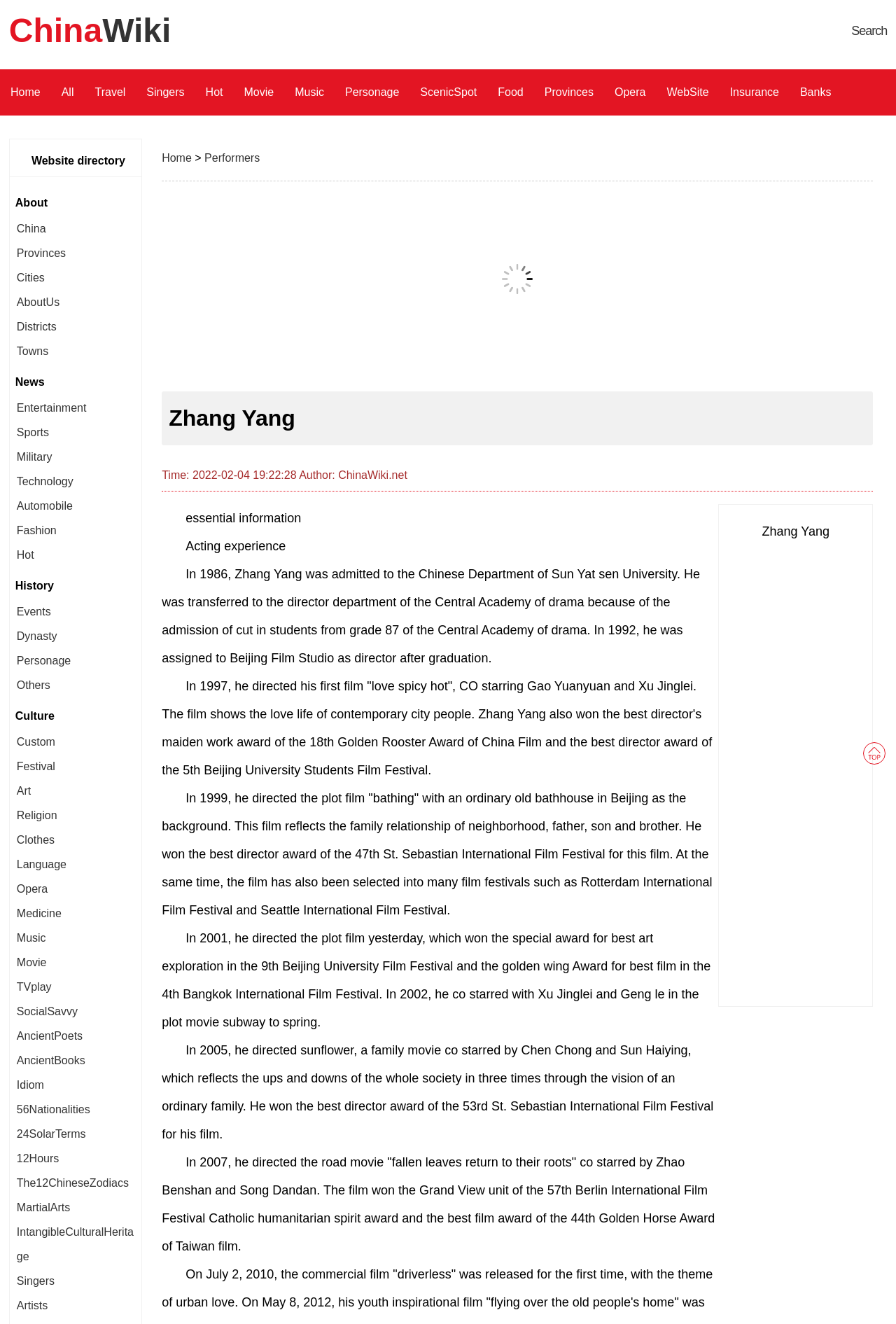Provide a one-word or brief phrase answer to the question:
What is the name of the person described on this webpage?

Zhang Yang